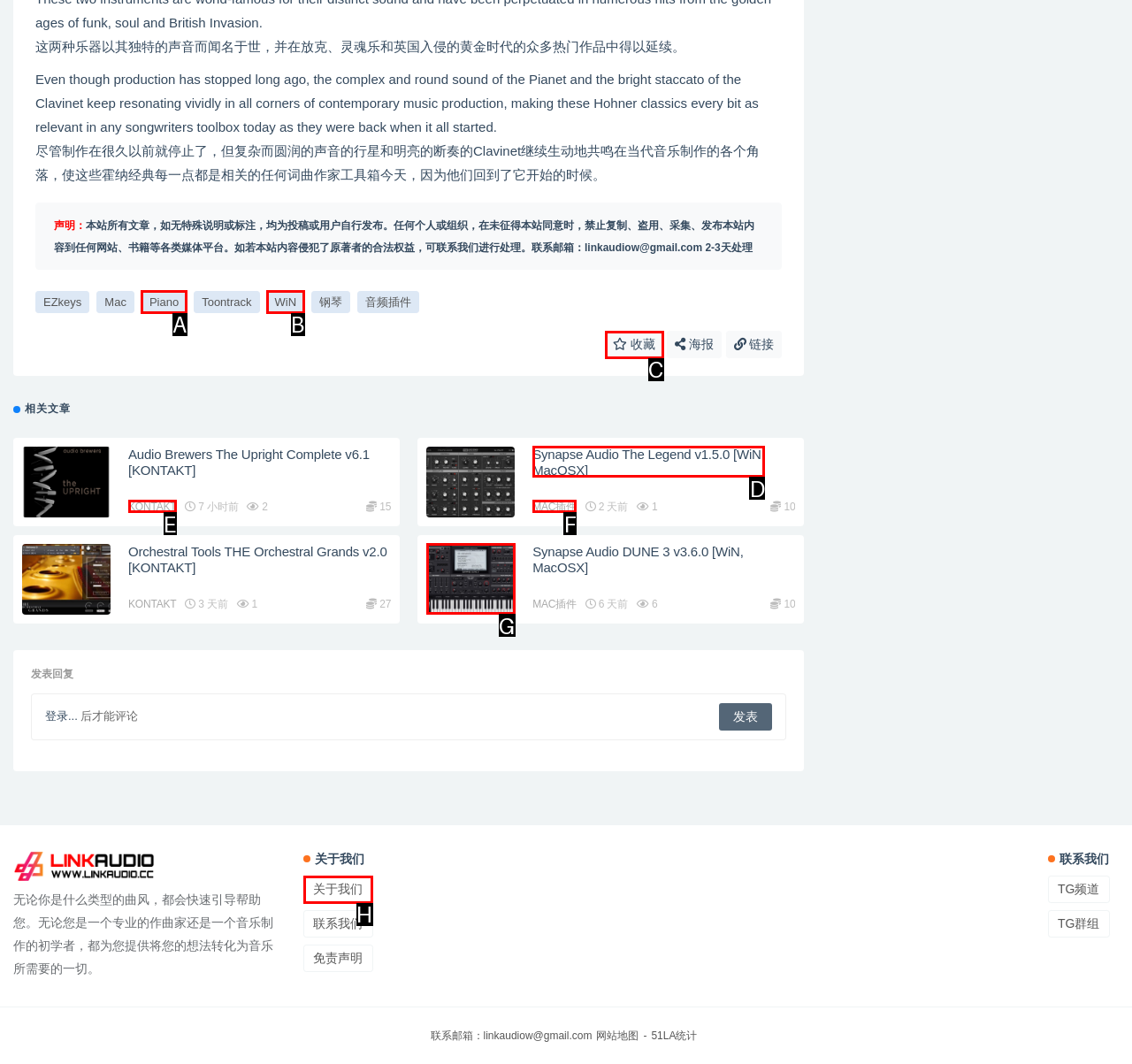Determine which HTML element I should select to execute the task: go to the '关于我们' page
Reply with the corresponding option's letter from the given choices directly.

H